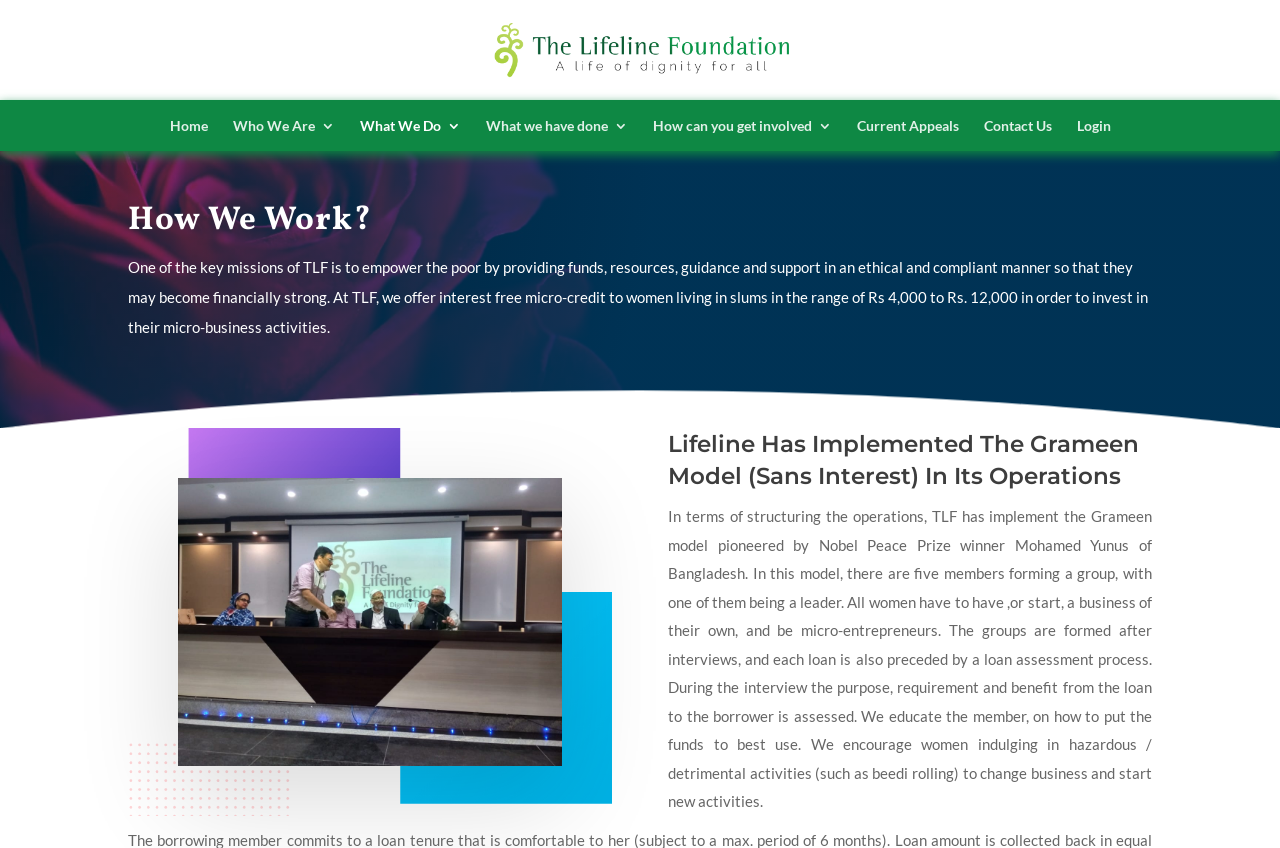Identify the bounding box coordinates of the element that should be clicked to fulfill this task: "Learn about What We Do". The coordinates should be provided as four float numbers between 0 and 1, i.e., [left, top, right, bottom].

[0.281, 0.14, 0.36, 0.157]